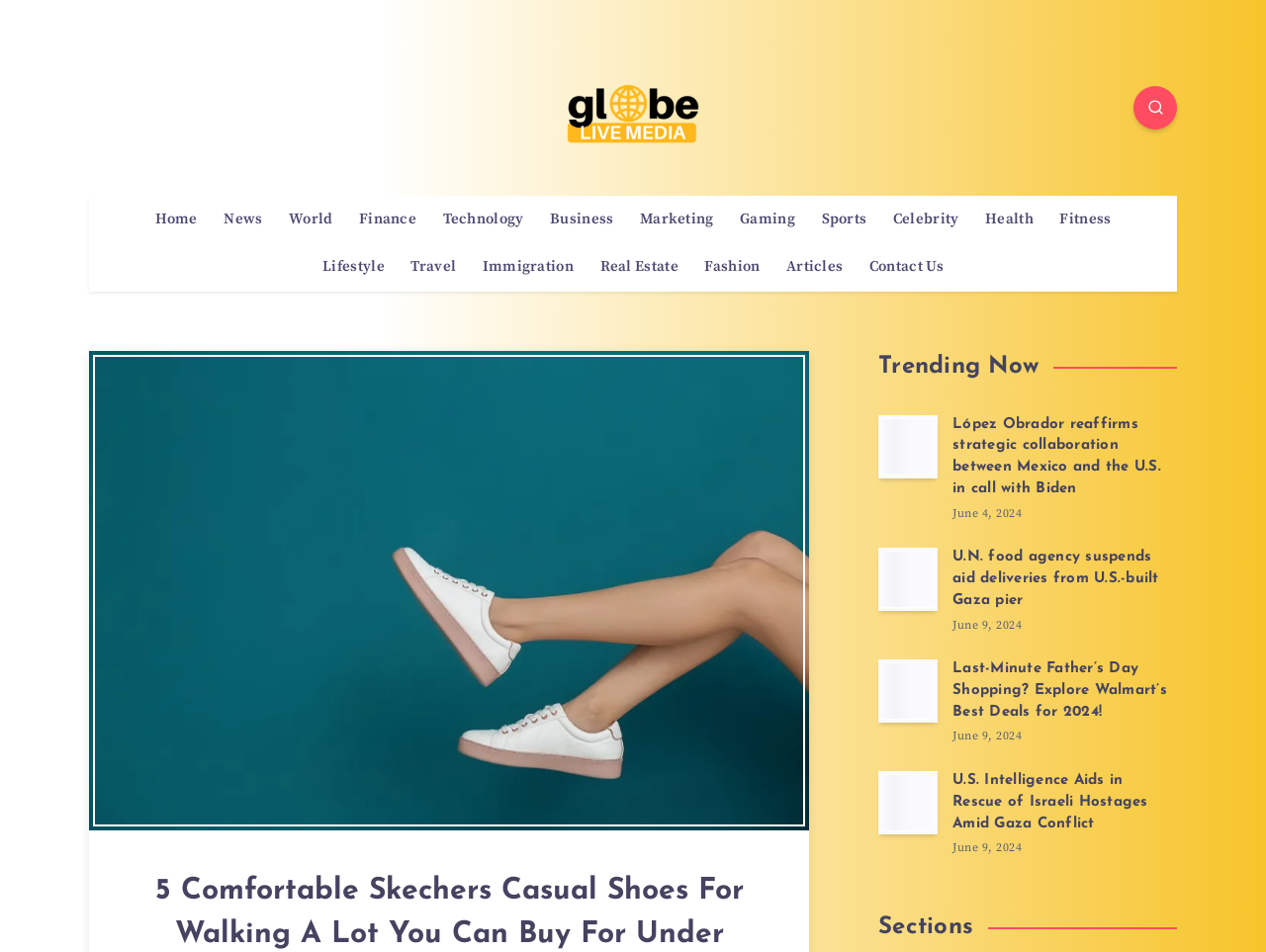Indicate the bounding box coordinates of the clickable region to achieve the following instruction: "View the 'Fashion' section."

[0.556, 0.271, 0.6, 0.291]